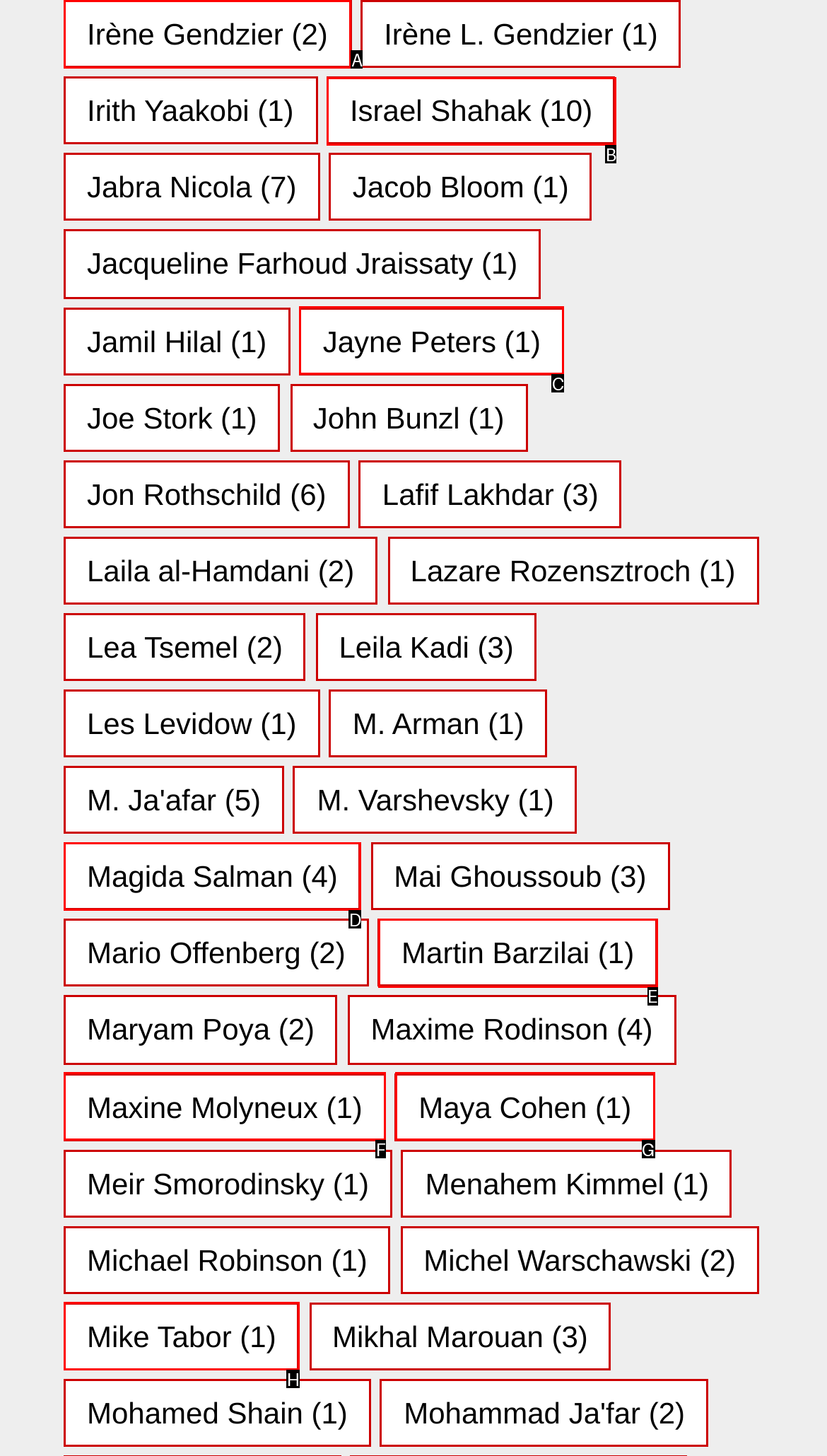What is the letter of the UI element you should click to Read about Israel Shahak? Provide the letter directly.

B